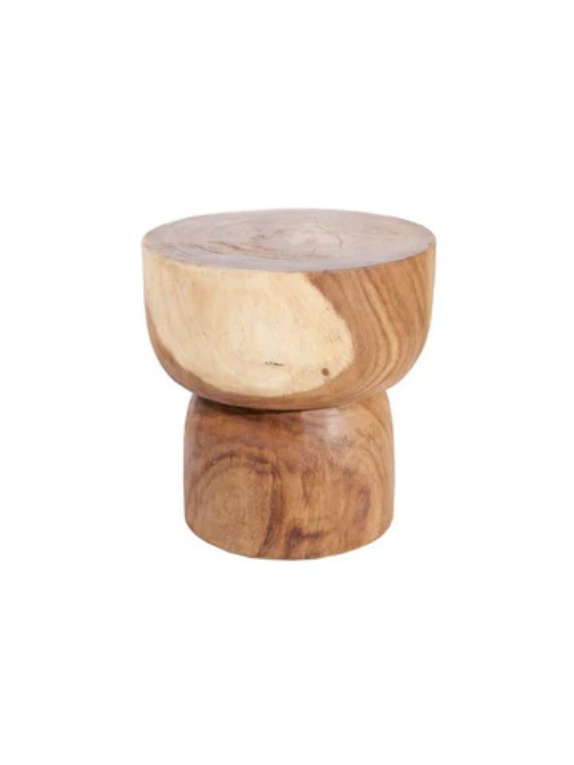Please answer the following question as detailed as possible based on the image: 
What is the purpose of the Luni Side Table?

The caption describes the table as 'ideal for displaying decorative items or serving as a convenient surface for your needs', implying that the primary purpose of the Luni Side Table is to provide a functional surface for various uses.